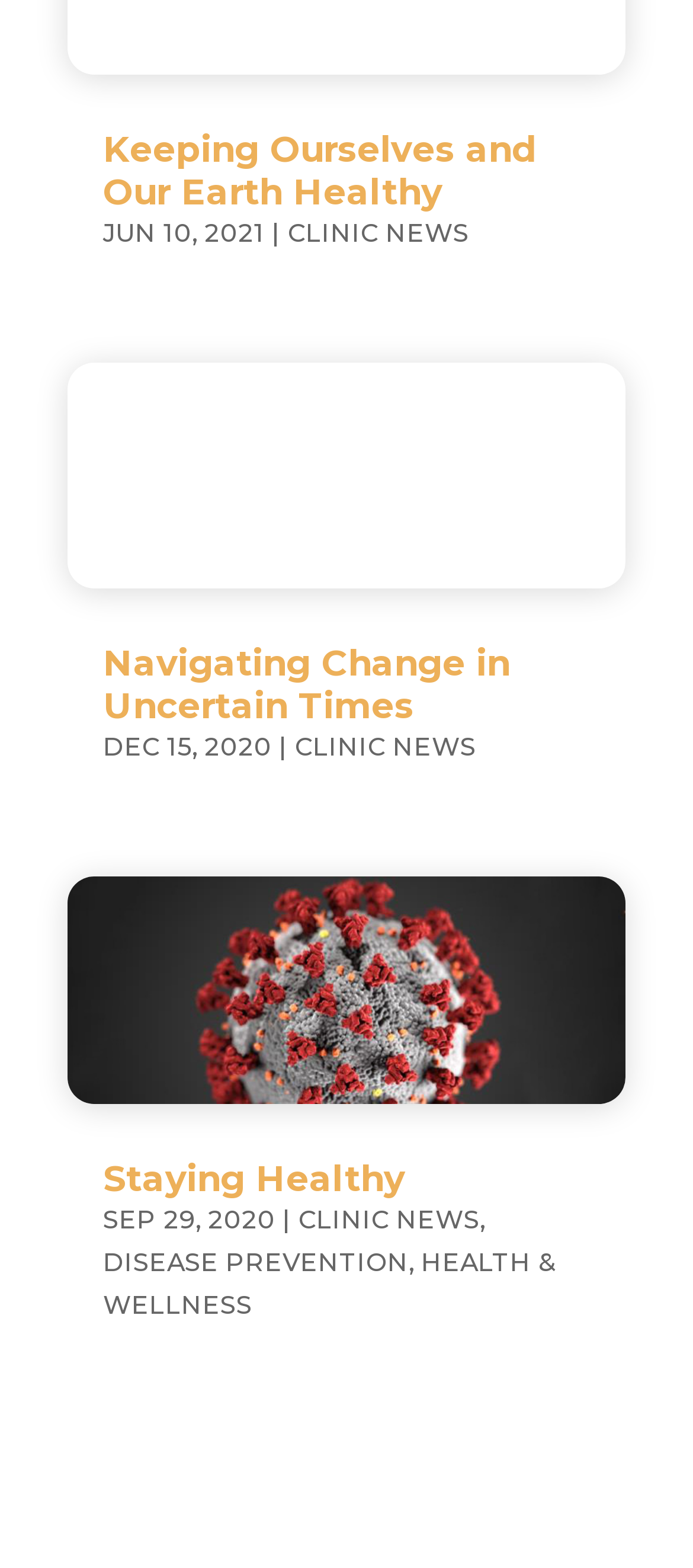Determine the bounding box of the UI component based on this description: "Health & Wellness". The bounding box coordinates should be four float values between 0 and 1, i.e., [left, top, right, bottom].

[0.149, 0.795, 0.803, 0.842]